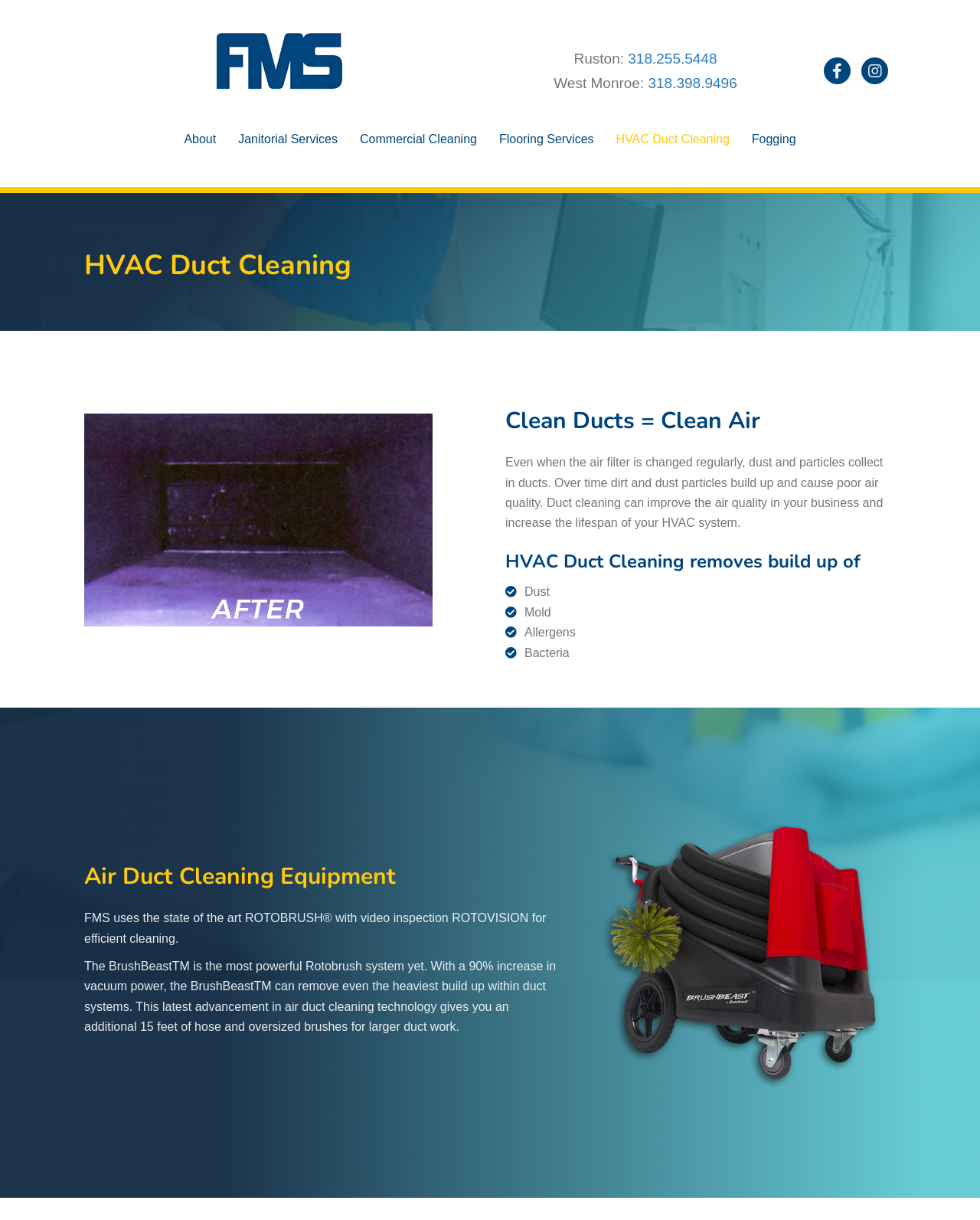What is the purpose of duct cleaning?
From the image, respond with a single word or phrase.

Improve air quality and increase HVAC lifespan